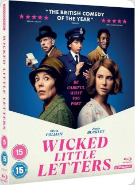What is the tone of the film according to the characters' expressions?
Based on the image, provide a one-word or brief-phrase response.

mix of intrigue and mischief